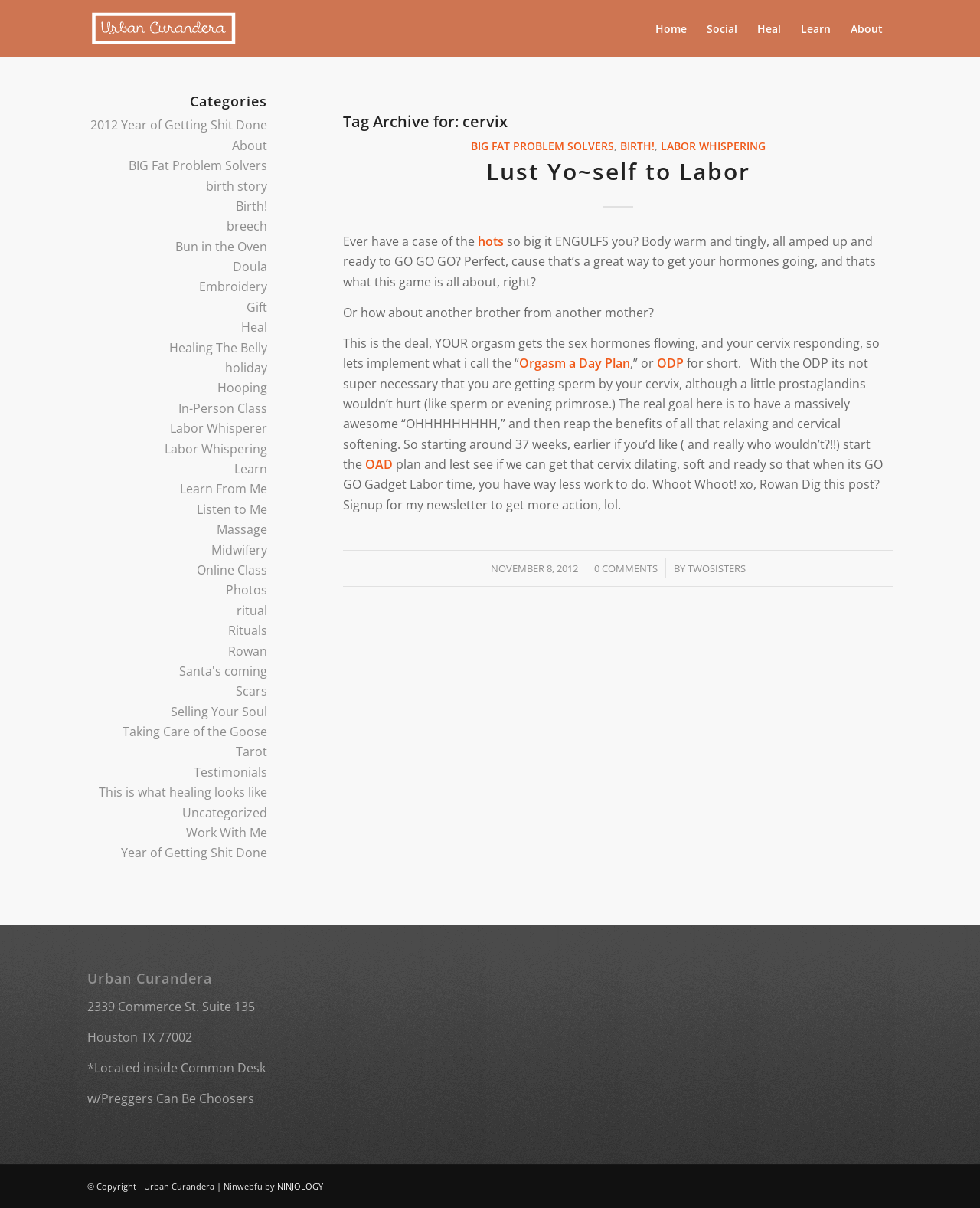Answer this question using a single word or a brief phrase:
How many links are there in the categories section?

24